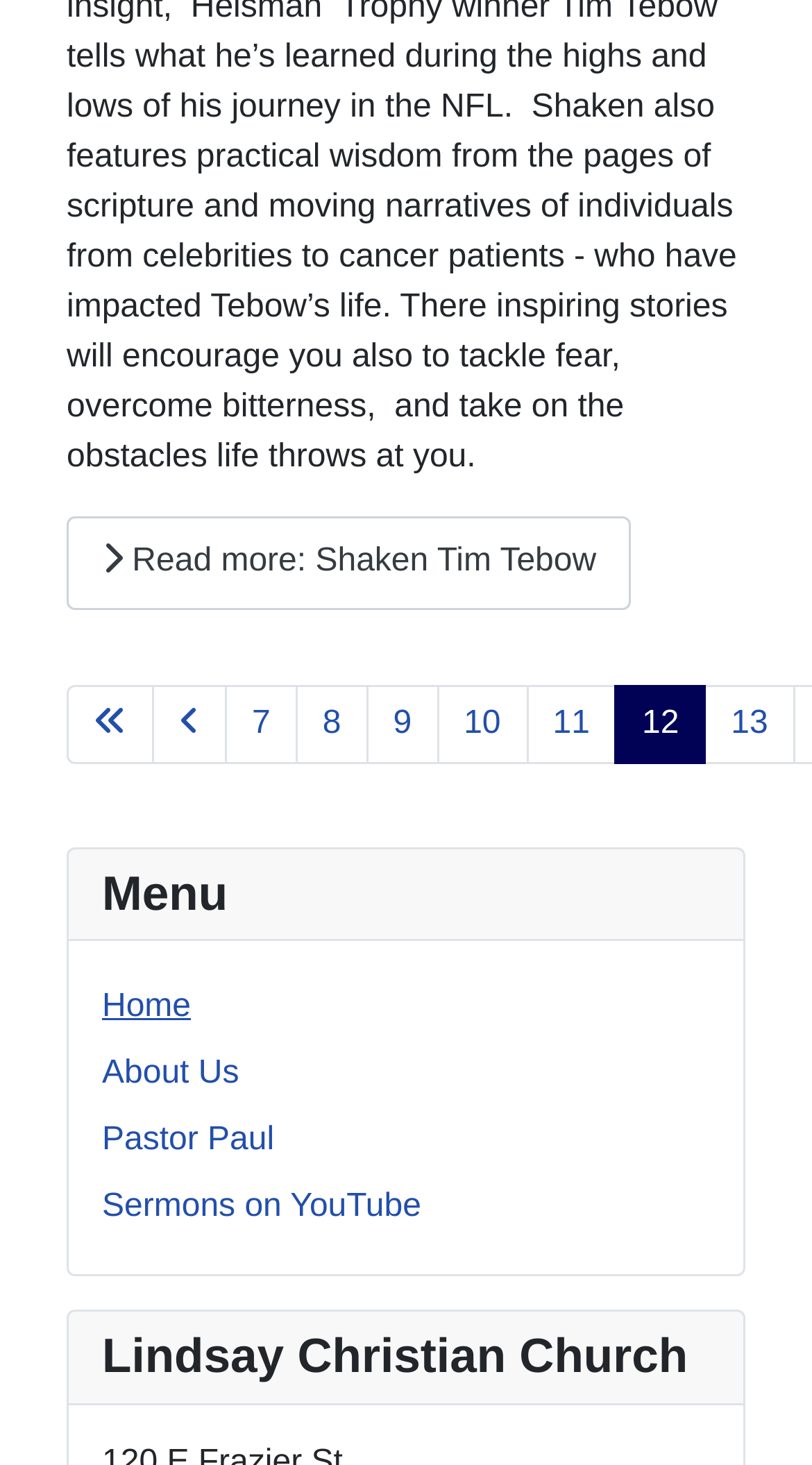What is the current page number?
Please give a detailed and elaborate answer to the question.

The current page number can be determined by looking at the pagination section, where it says 'Page 12 of 31'.